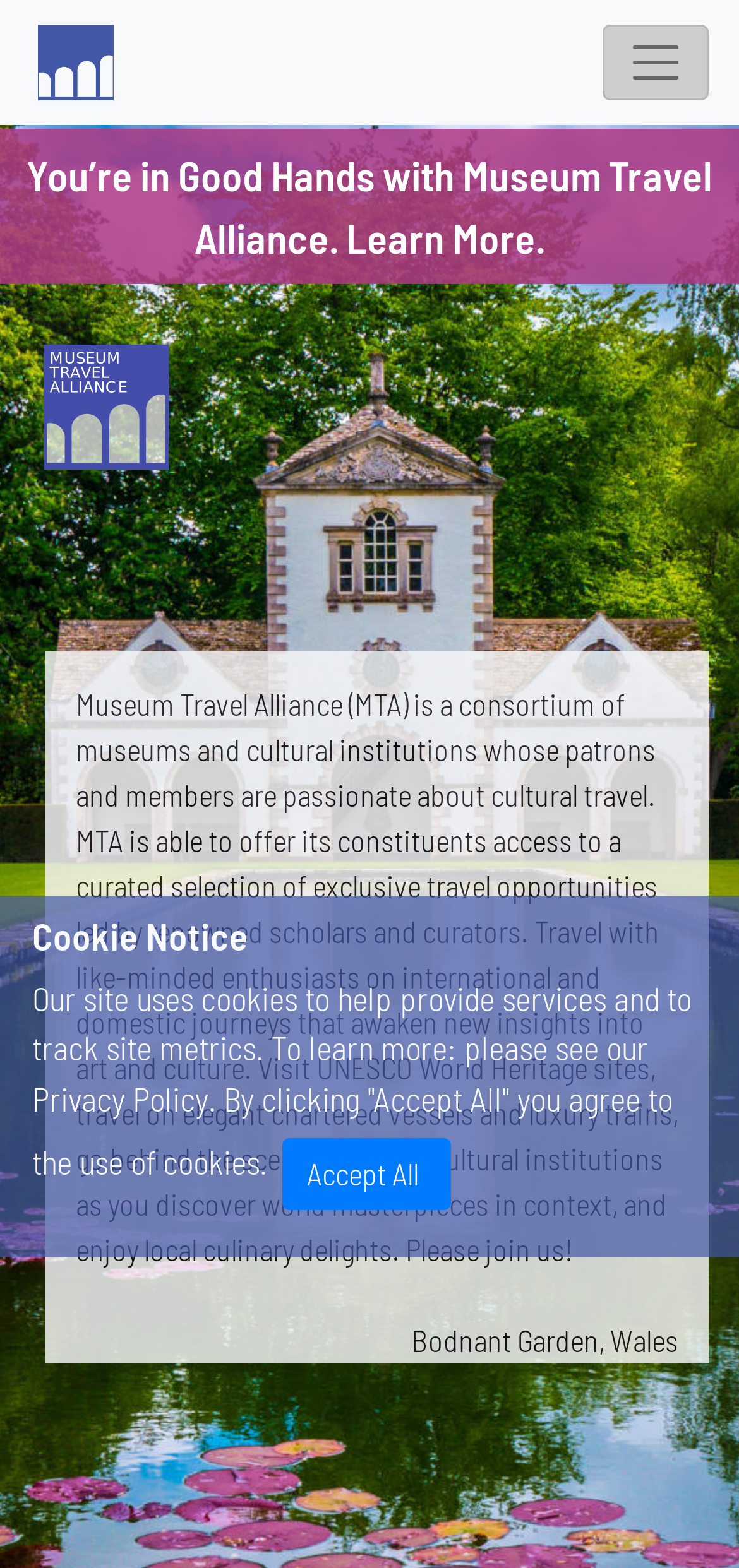What type of travel opportunities does MTA offer?
Please provide a detailed and thorough answer to the question.

According to the webpage, MTA offers its constituents access to a curated selection of exclusive travel opportunities led by renowned scholars and curators. This information is obtained from the StaticText element with bounding box coordinates [0.103, 0.437, 0.918, 0.807]